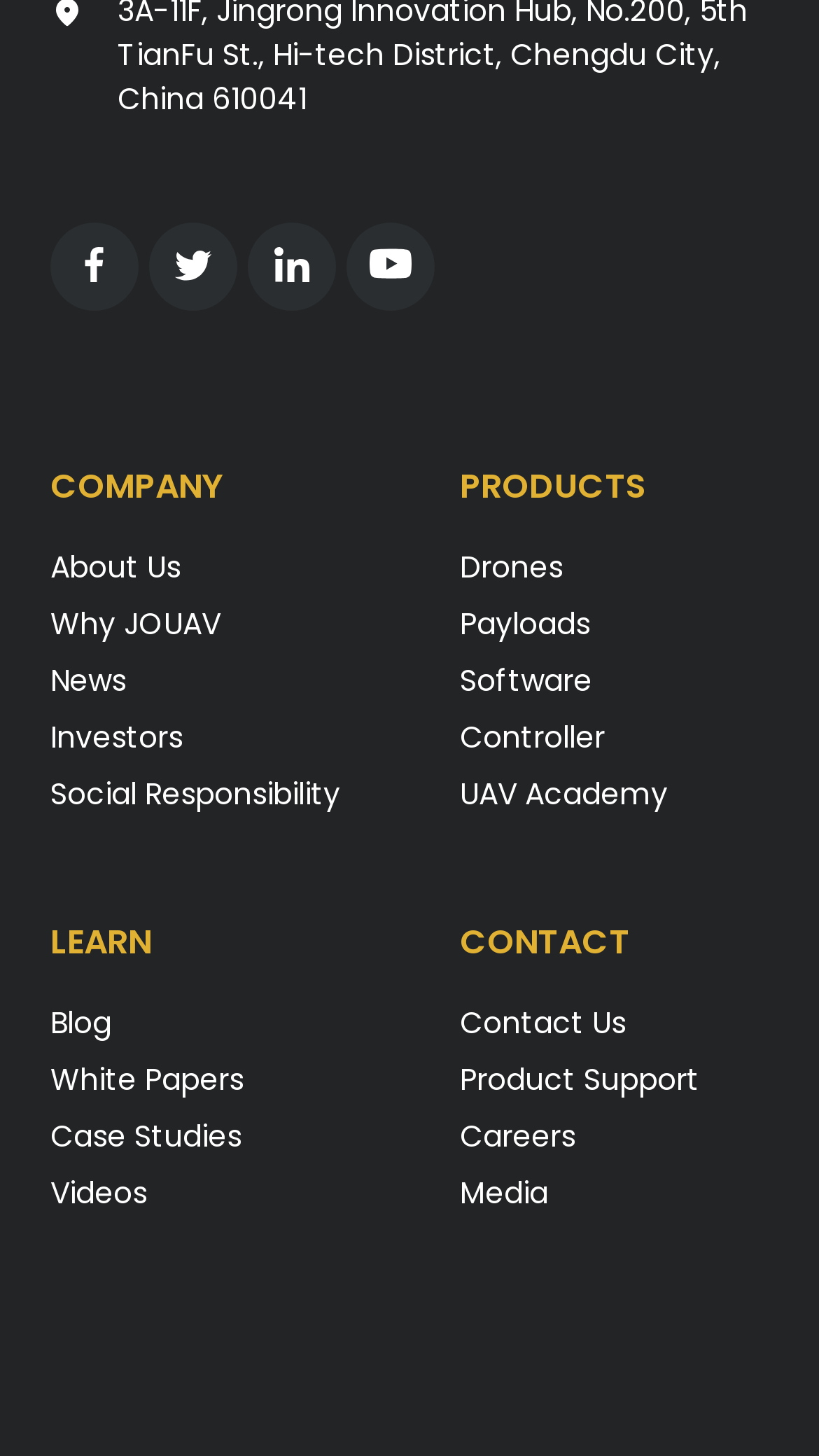Locate the bounding box coordinates of the item that should be clicked to fulfill the instruction: "contact us".

[0.562, 0.688, 0.764, 0.718]